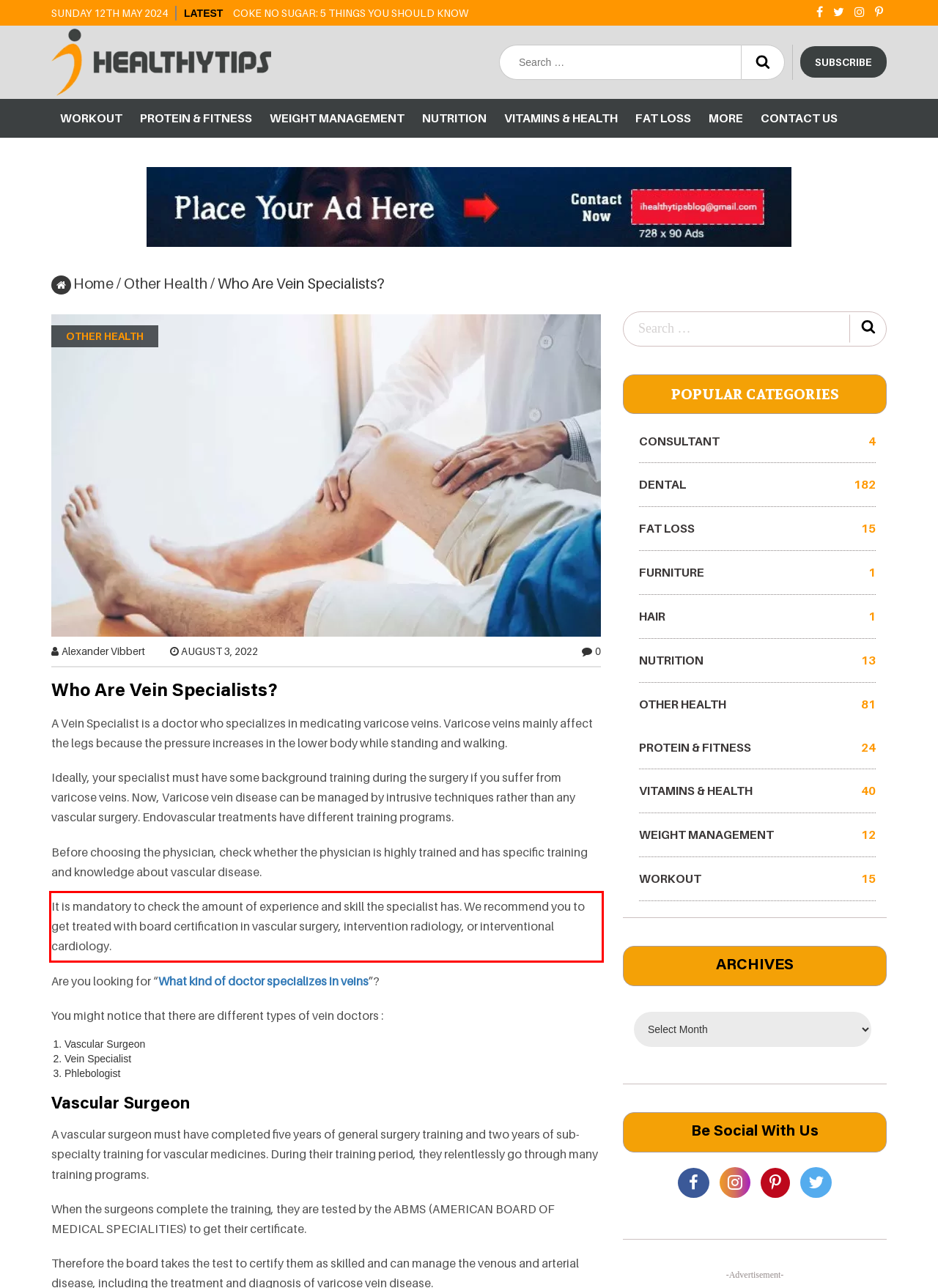You are given a screenshot of a webpage with a UI element highlighted by a red bounding box. Please perform OCR on the text content within this red bounding box.

It is mandatory to check the amount of experience and skill the specialist has. We recommend you to get treated with board certification in vascular surgery, intervention radiology, or interventional cardiology.